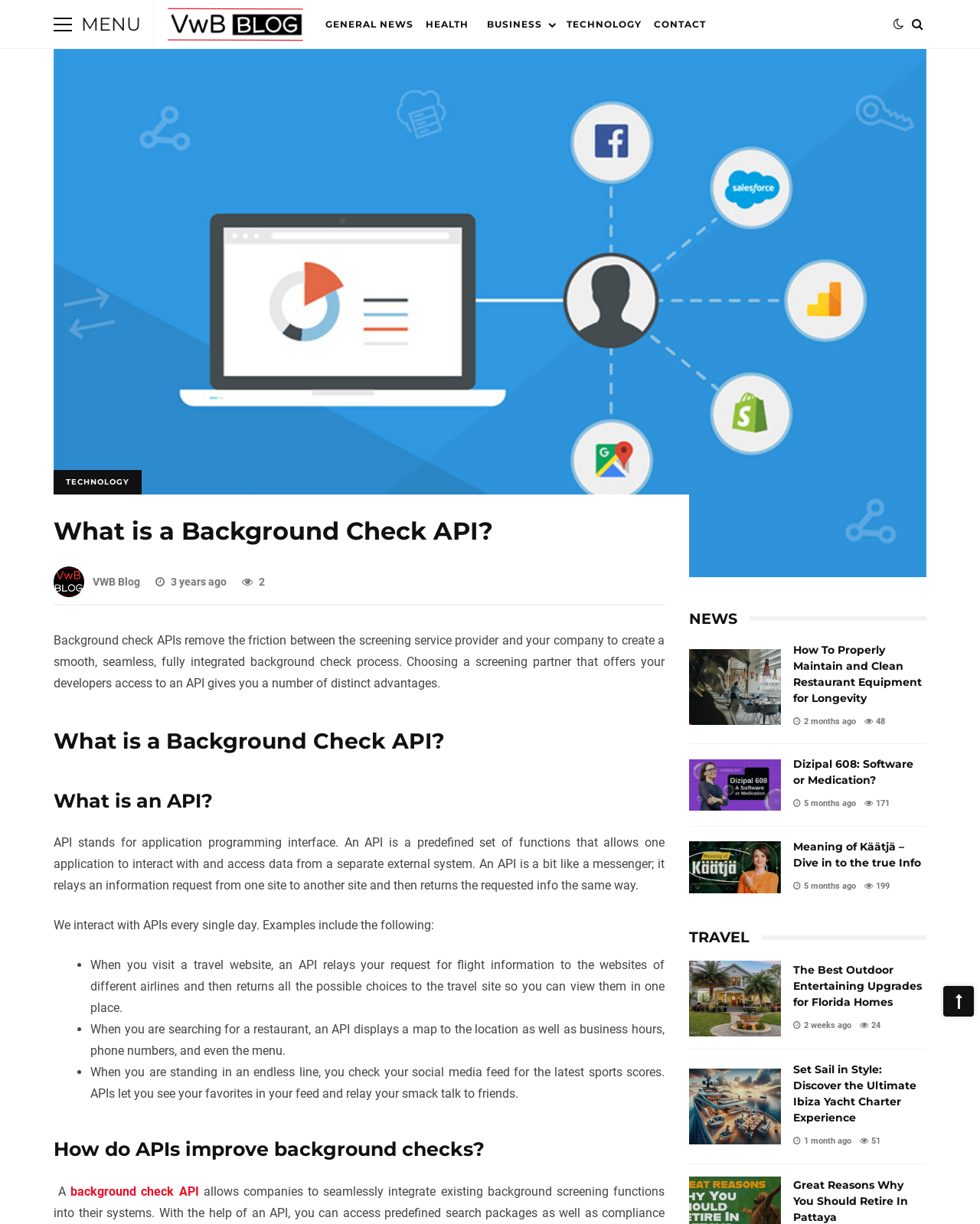Locate the bounding box coordinates of the clickable area needed to fulfill the instruction: "Click the MENU button".

[0.055, 0.0, 0.073, 0.04]